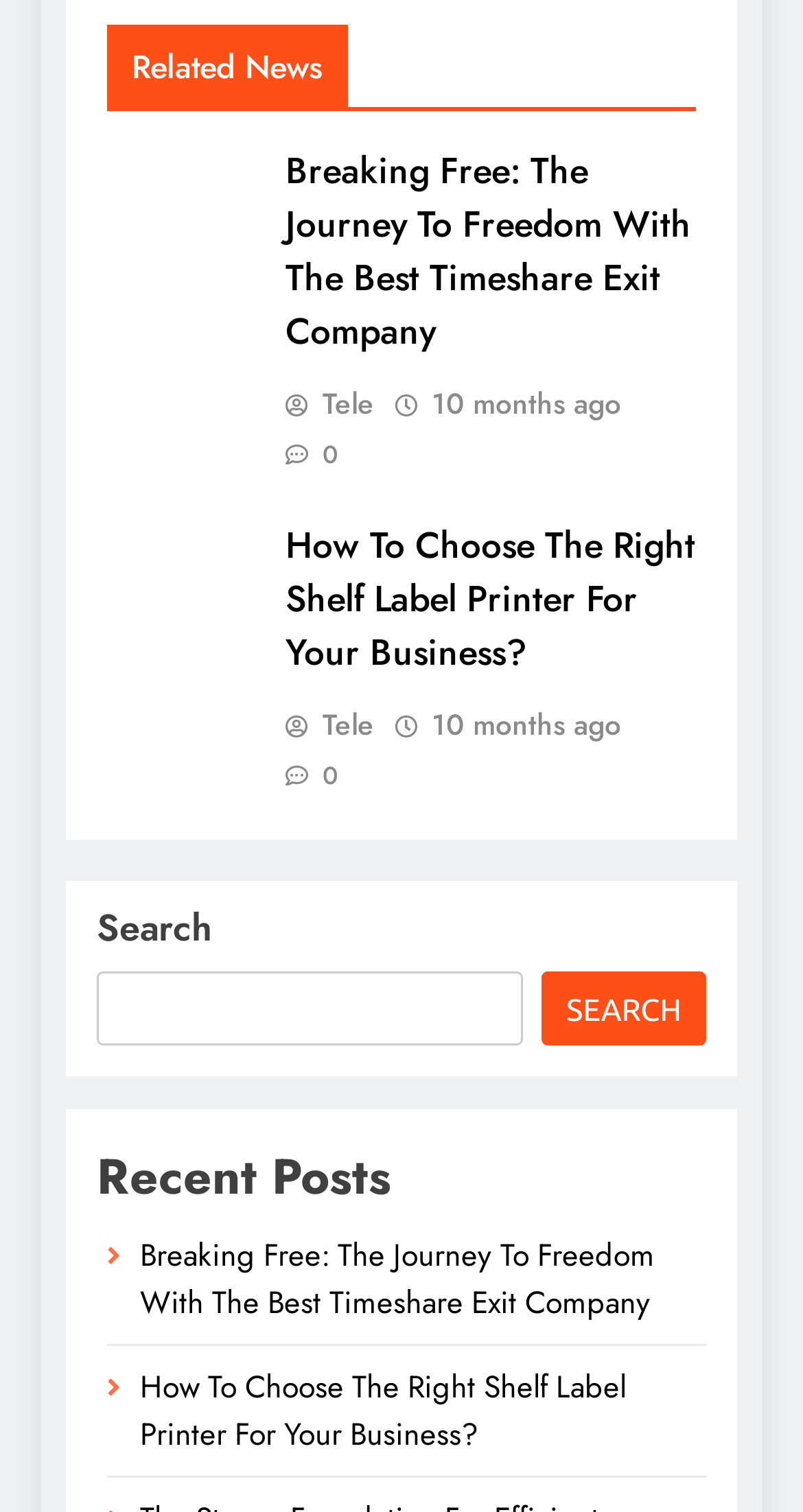Determine the bounding box coordinates of the clickable element to complete this instruction: "View recent posts". Provide the coordinates in the format of four float numbers between 0 and 1, [left, top, right, bottom].

[0.121, 0.754, 0.879, 0.803]